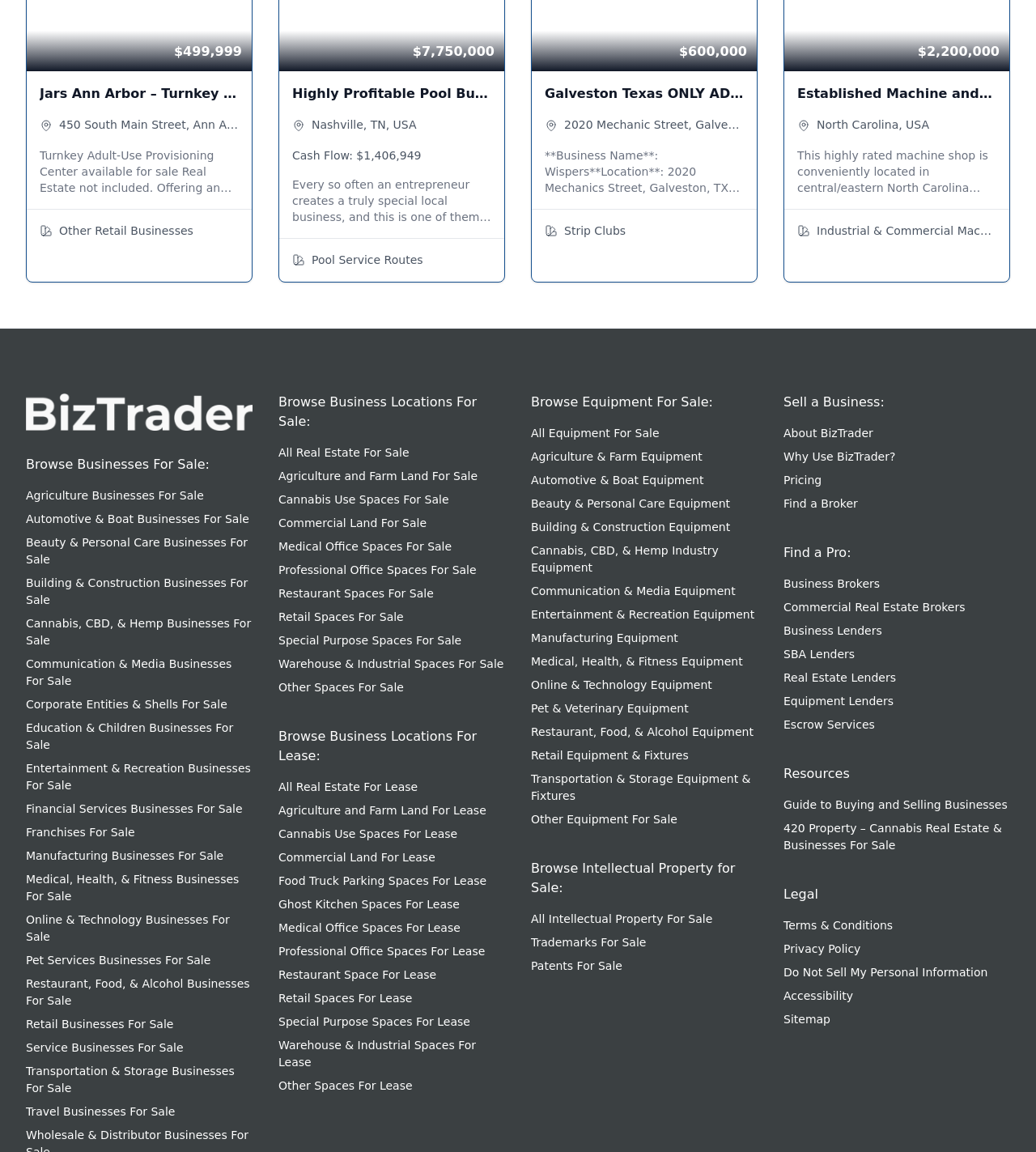What is the category of the business 'Established Machine and Tool Shop'?
We need a detailed and meticulous answer to the question.

The business 'Established Machine and Tool Shop' falls under the category of Industrial & Commercial Machinery Manufactures, as indicated by the link on the webpage.